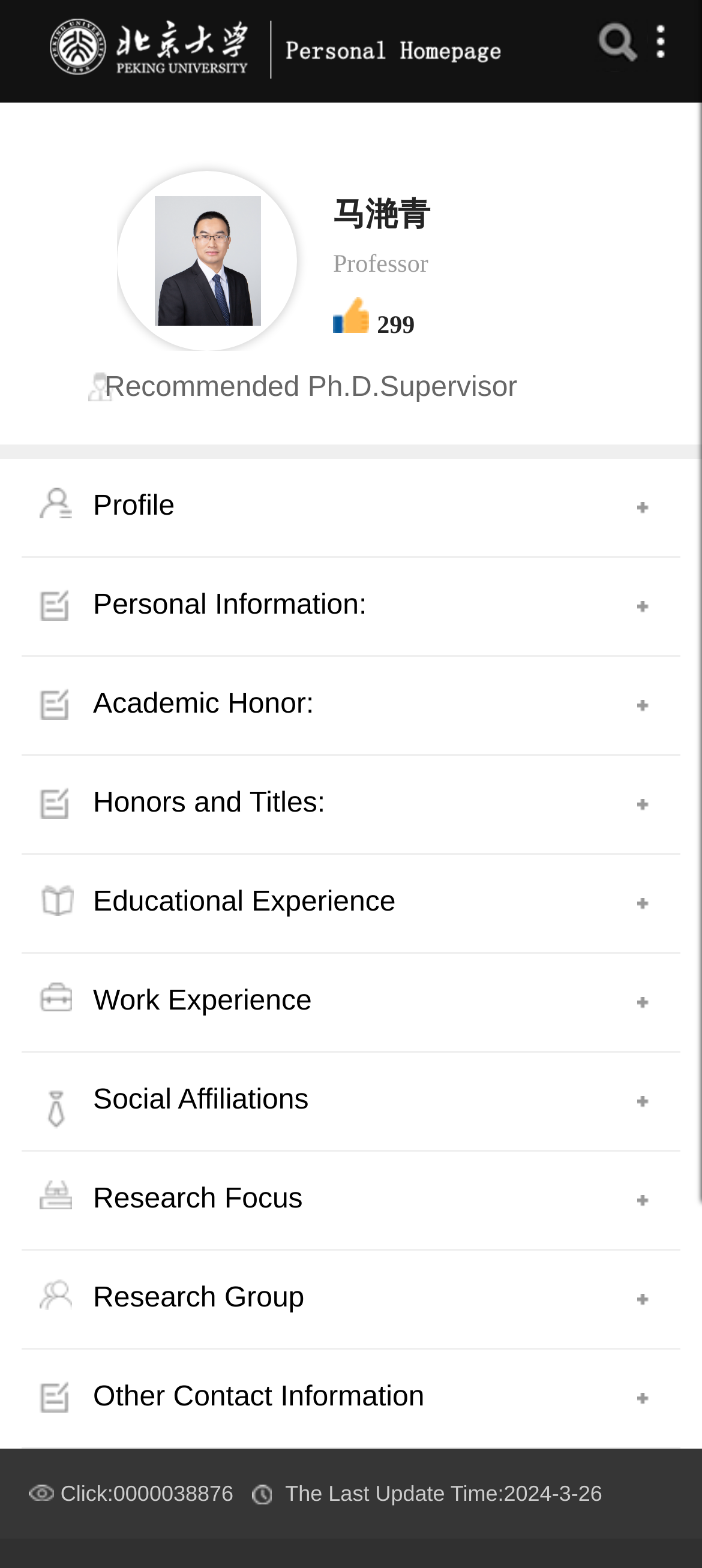Describe the webpage in detail, including text, images, and layout.

This webpage appears to be a personal homepage of Professor Yan-Qing Ma, a researcher in particle physics and quantum field theory at Beijing University. 

At the top left of the page, there is a small image, followed by a search bar with a button to the right. On the top right, there is a link with a small icon. 

Below the search bar, there is a larger image, and to its right, the professor's name "马滟青" is displayed in Chinese characters, with the title "Professor" below it. There is also a smaller image and a text "299" nearby.

The main content of the page is divided into several sections, each with a heading. The sections include "Profile", "Personal Information", "Academic Honor", "Honors and Titles", "Educational Experience", "Work Experience", "Social Affiliations", "Research Focus", "Research Group", and "Other Contact Information". 

At the bottom of the page, there are some additional texts, including "Click:", a number "0000038876", "The Last Update Time:", the year "2024", a dash, and the number "26".